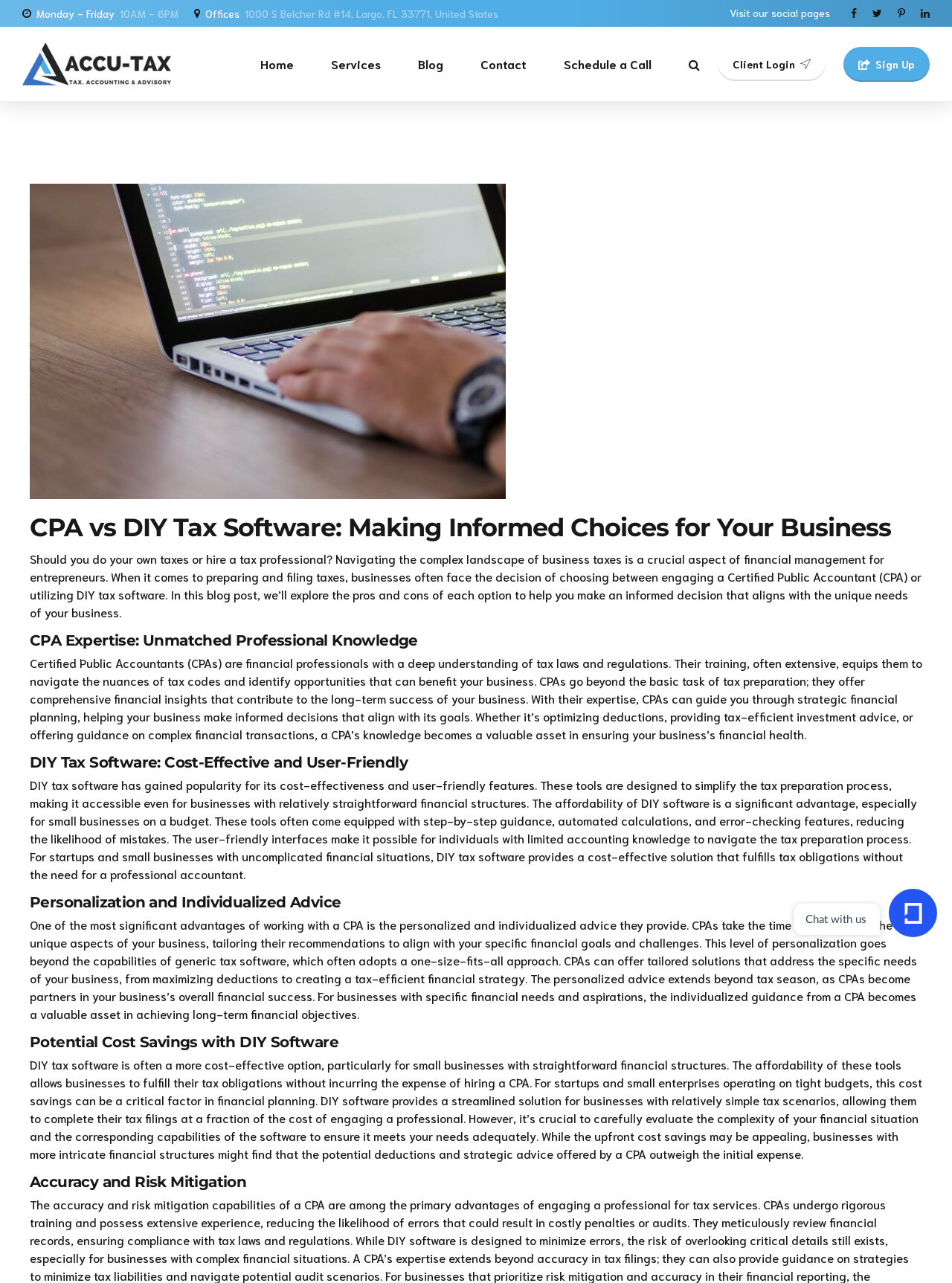Identify the bounding box coordinates of the area you need to click to perform the following instruction: "Click the 'Client Login' button".

[0.754, 0.037, 0.867, 0.063]